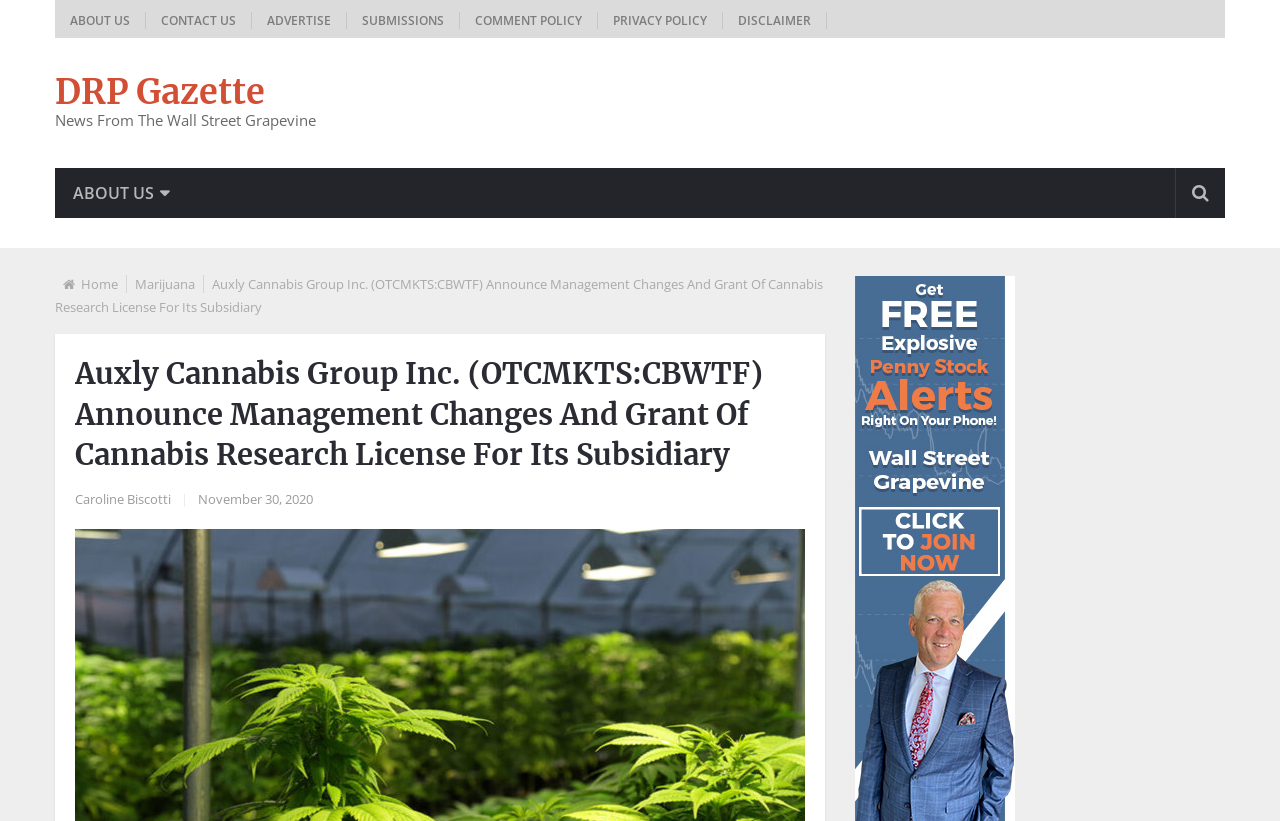What is the name of the website?
Please look at the screenshot and answer using one word or phrase.

DRP Gazette